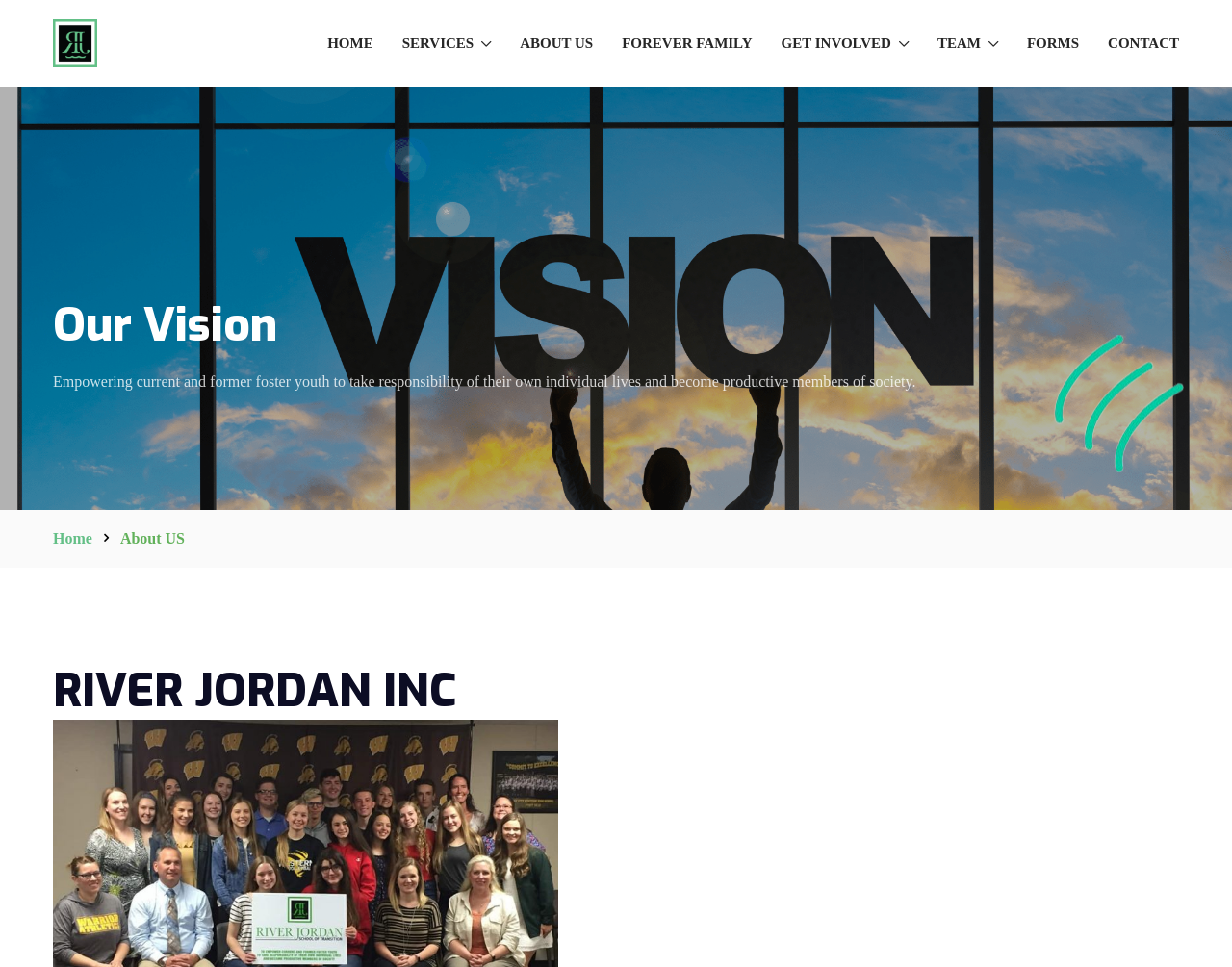How many main navigation links are there?
Answer the question with a single word or phrase by looking at the picture.

8